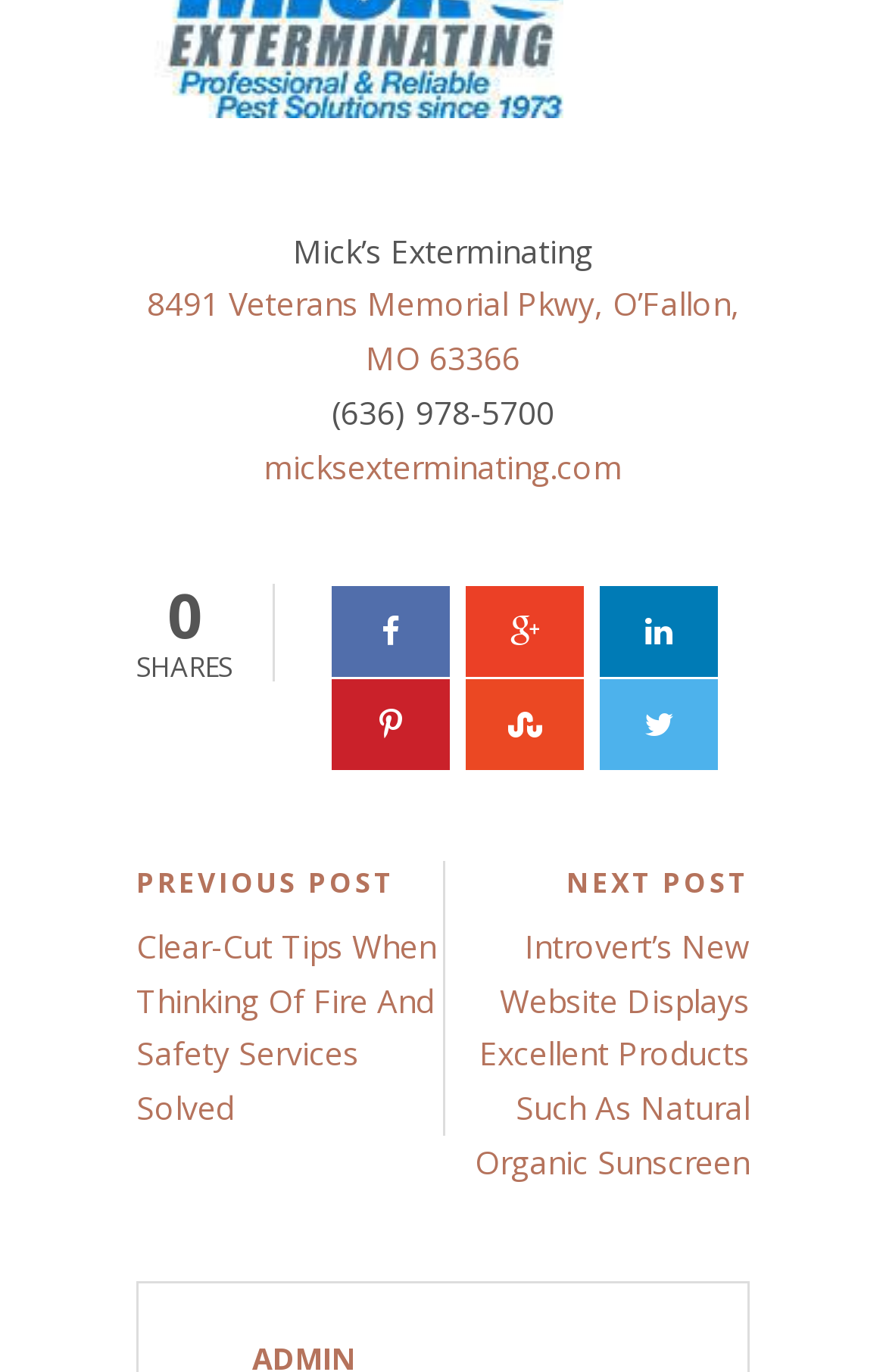Find the bounding box of the element with the following description: "parent_node: 0". The coordinates must be four float numbers between 0 and 1, formatted as [left, top, right, bottom].

[0.374, 0.496, 0.508, 0.562]